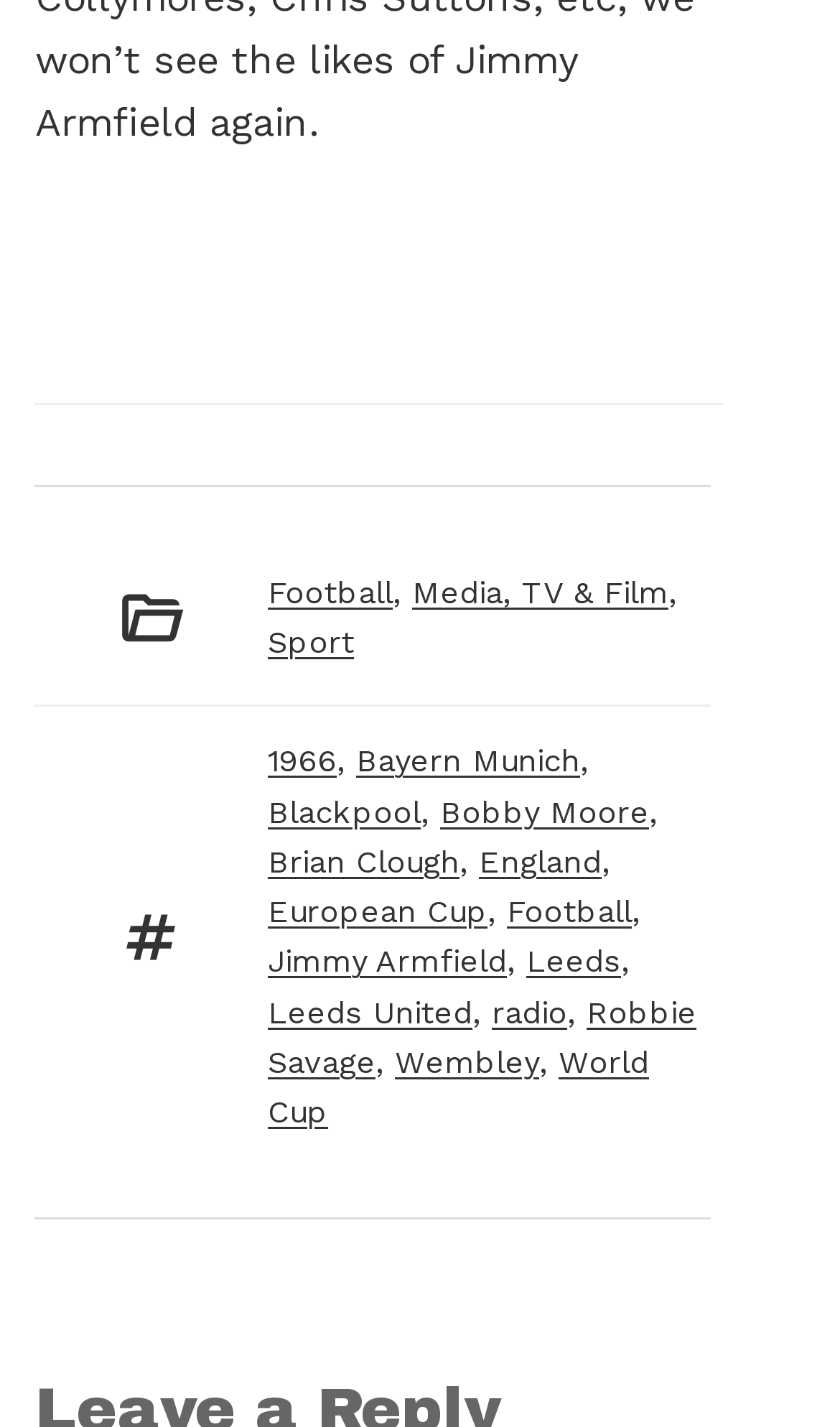Refer to the image and provide a thorough answer to this question:
What is the first category listed?

By examining the footer section of the webpage, I found a list of categories. The first category listed is 'Football', which is a link element.